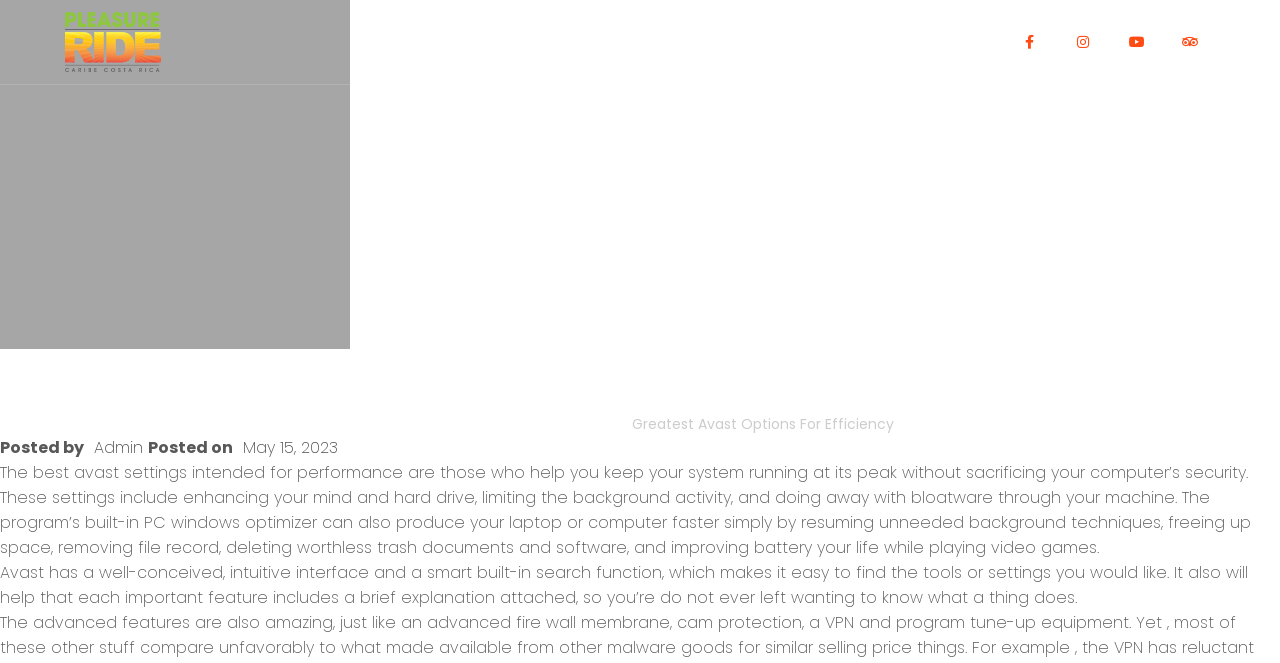What is the purpose of Avast's PC windows optimizer?
Please provide a comprehensive answer based on the contents of the image.

According to the webpage content, Avast's PC windows optimizer can make the laptop faster by resuming unneeded background processes, freeing up space, removing file records, deleting worthless trash documents and software, and improving battery life while playing video games.